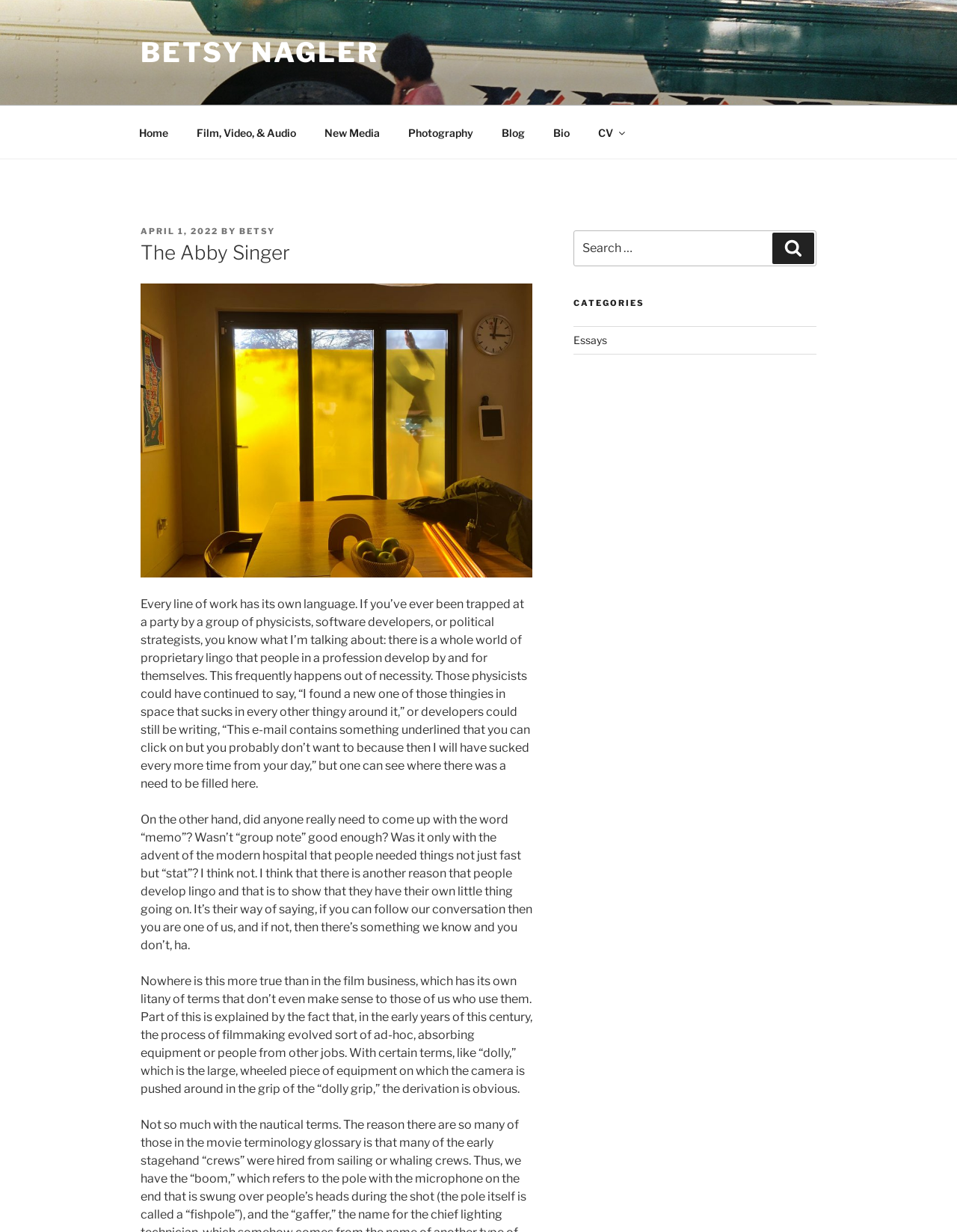Extract the main heading text from the webpage.

The Abby Singer